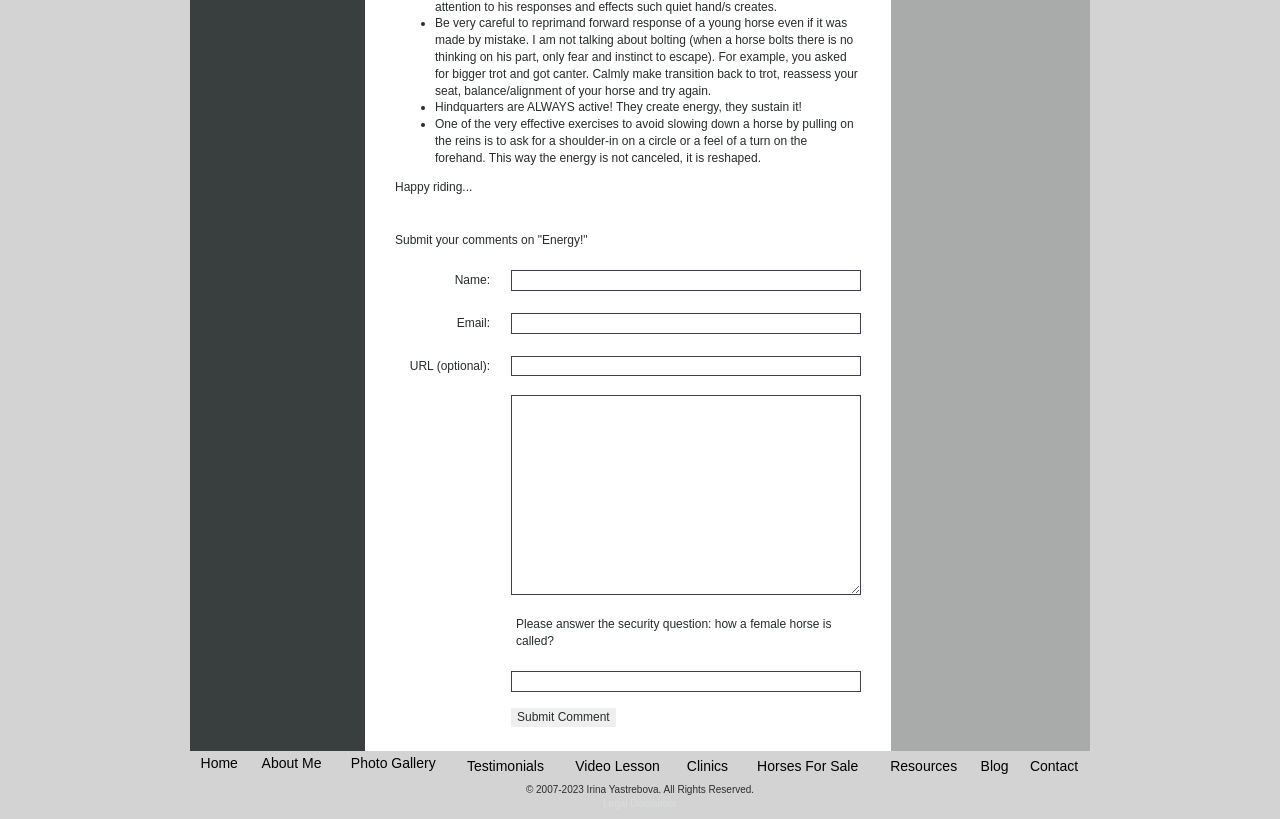What is the security question asked for submitting comments?
Provide a short answer using one word or a brief phrase based on the image.

How a female horse is called?